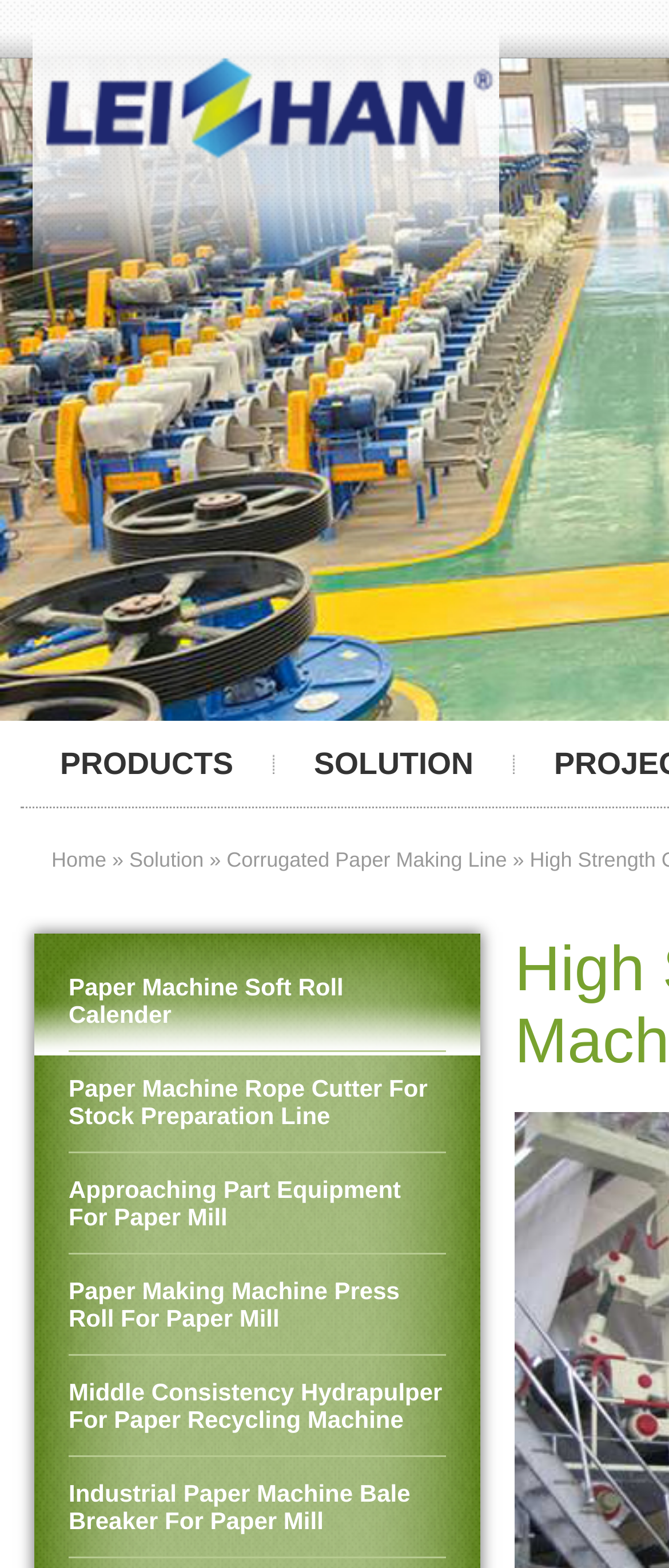Please identify the bounding box coordinates of the element that needs to be clicked to execute the following command: "Go to home page". Provide the bounding box using four float numbers between 0 and 1, formatted as [left, top, right, bottom].

[0.077, 0.541, 0.159, 0.556]